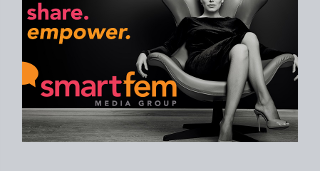Please answer the following question using a single word or phrase: 
What is the background of the image?

minimalistic